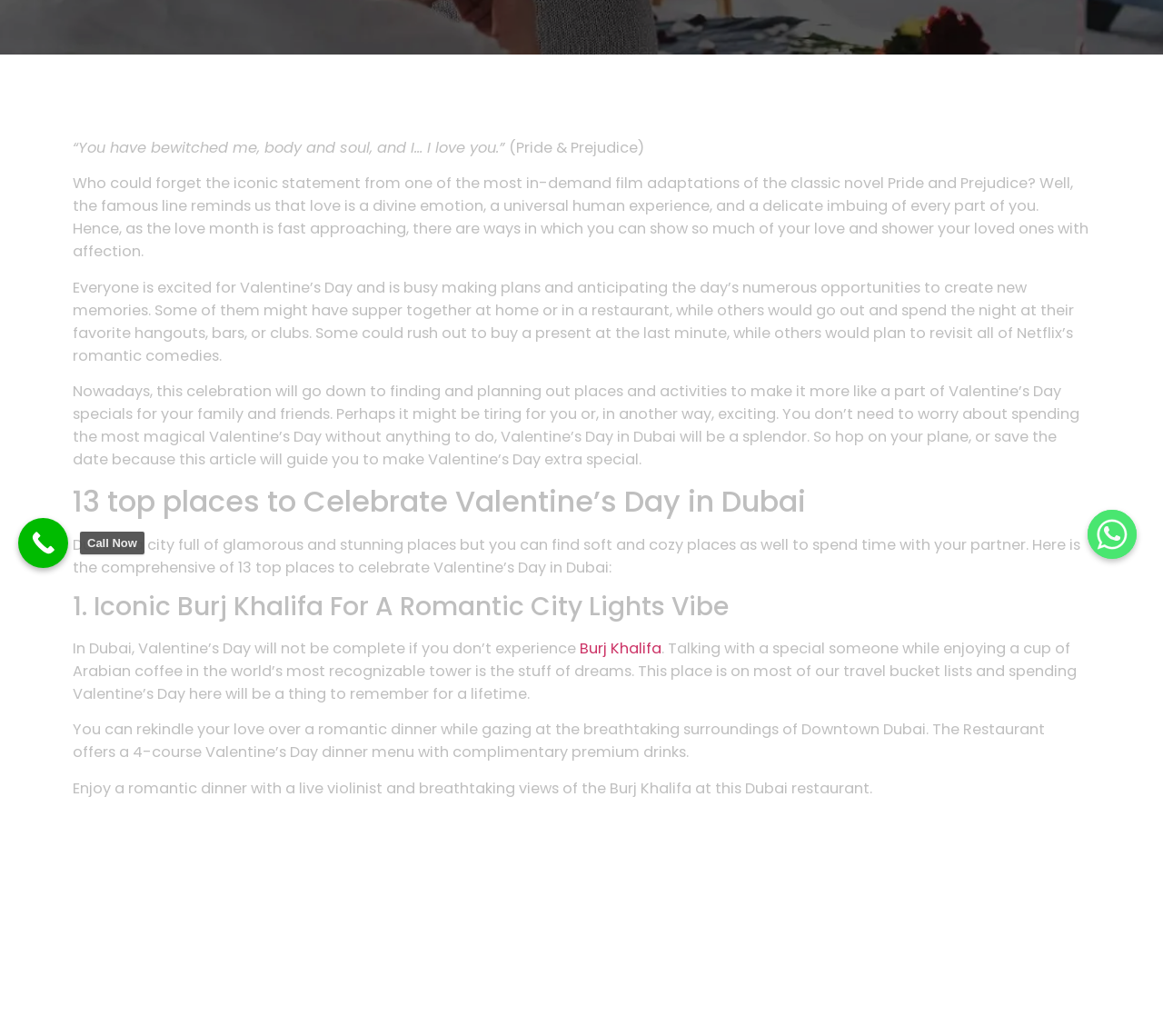Find and provide the bounding box coordinates for the UI element described with: "Burj Khalifa".

[0.498, 0.616, 0.569, 0.636]